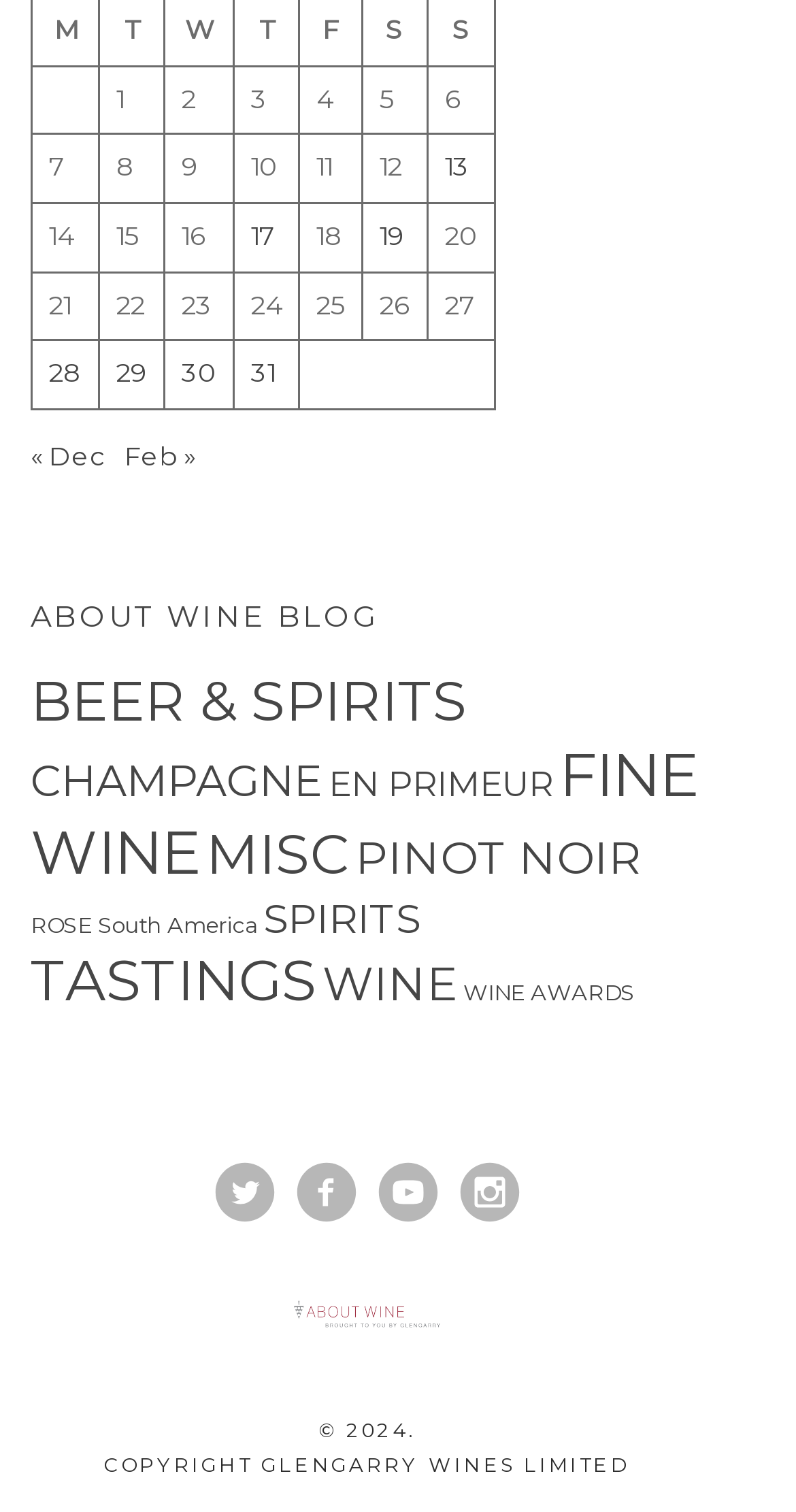Extract the bounding box of the UI element described as: "BEER & SPIRITS".

[0.038, 0.442, 0.587, 0.486]